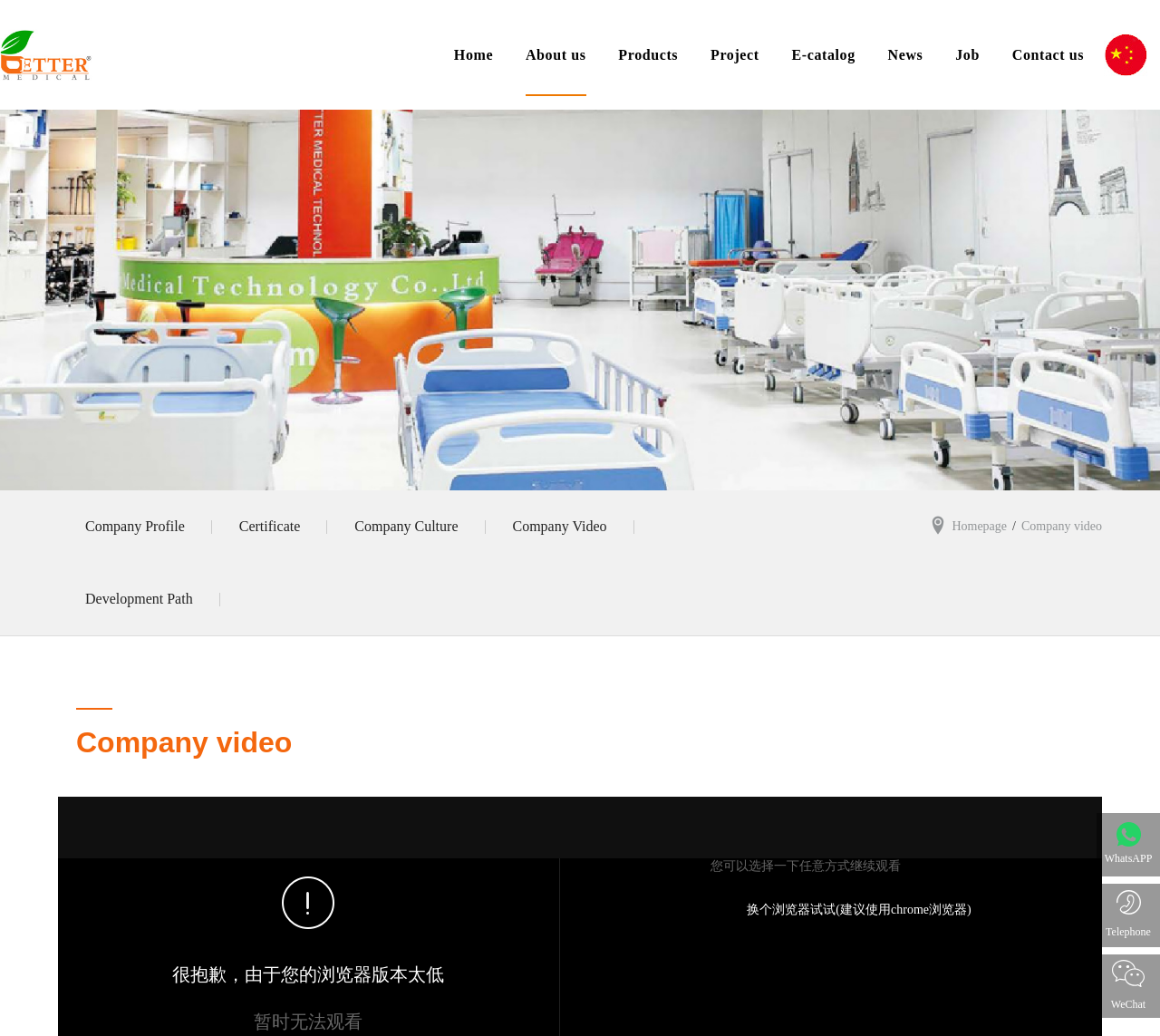What is the company name?
Provide a concise answer using a single word or phrase based on the image.

Foshan better medical technology Co.,Ltd